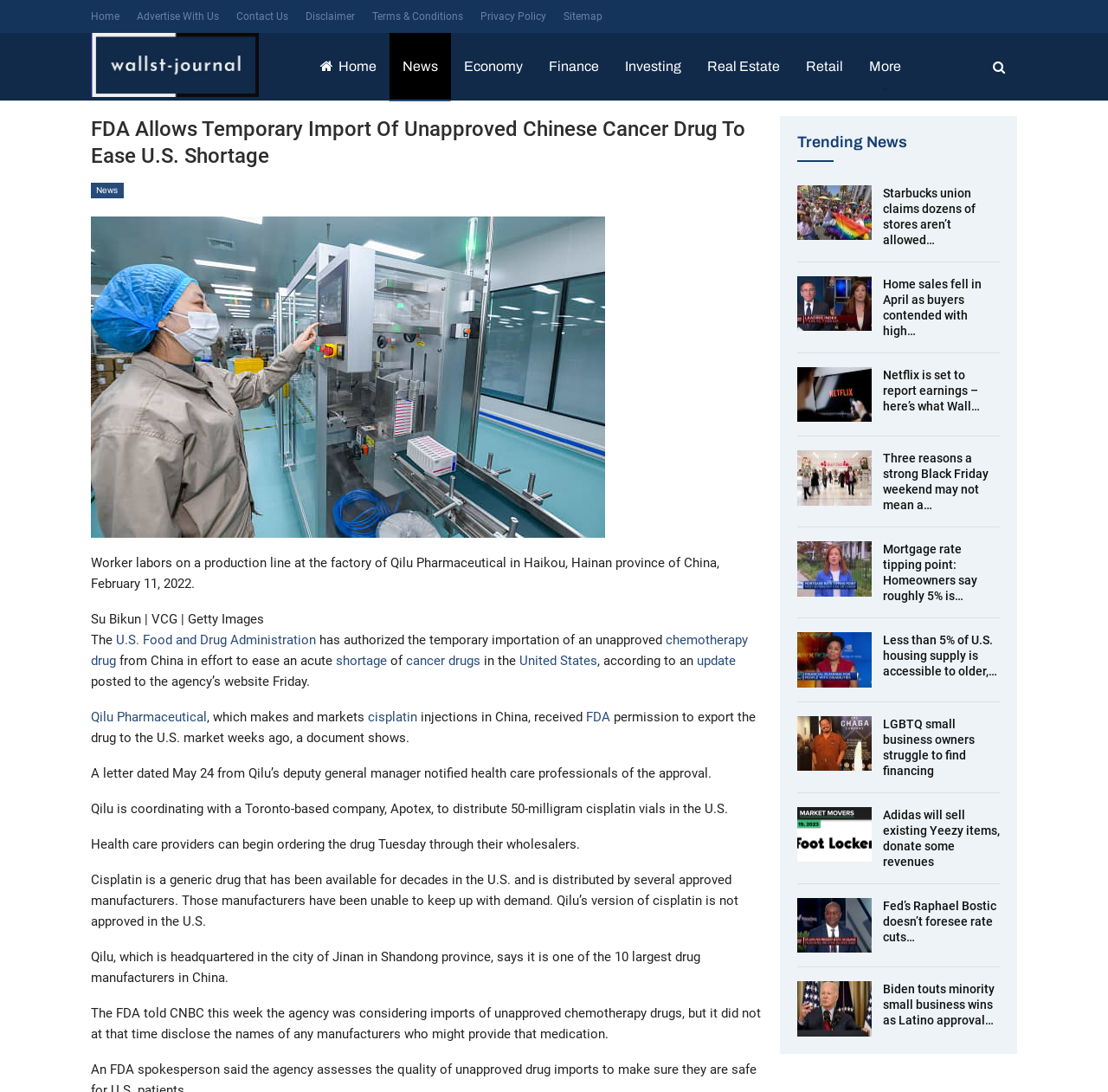What is the name of the province where Qilu Pharmaceutical is headquartered?
Refer to the image and provide a concise answer in one word or phrase.

Shandong